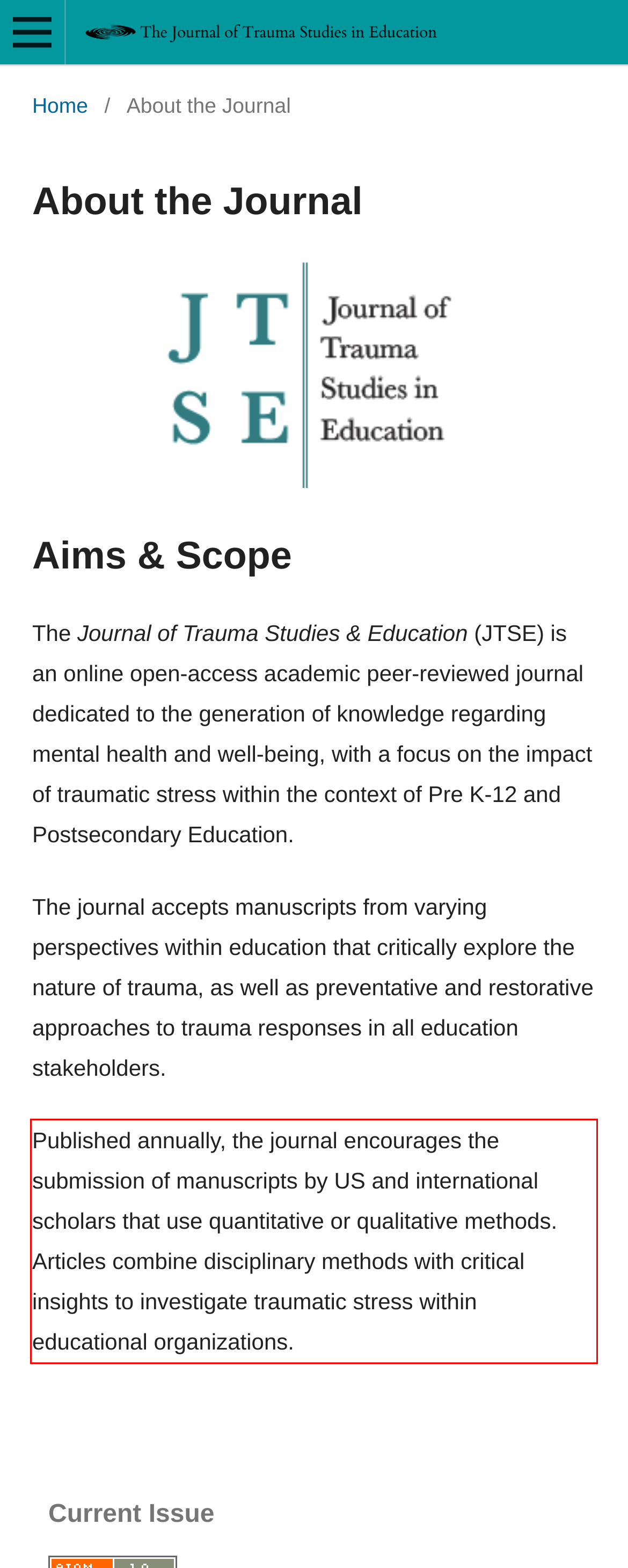Look at the webpage screenshot and recognize the text inside the red bounding box.

Published annually, the journal encourages the submission of manuscripts by US and international scholars that use quantitative or qualitative methods. Articles combine disciplinary methods with critical insights to investigate traumatic stress within educational organizations.